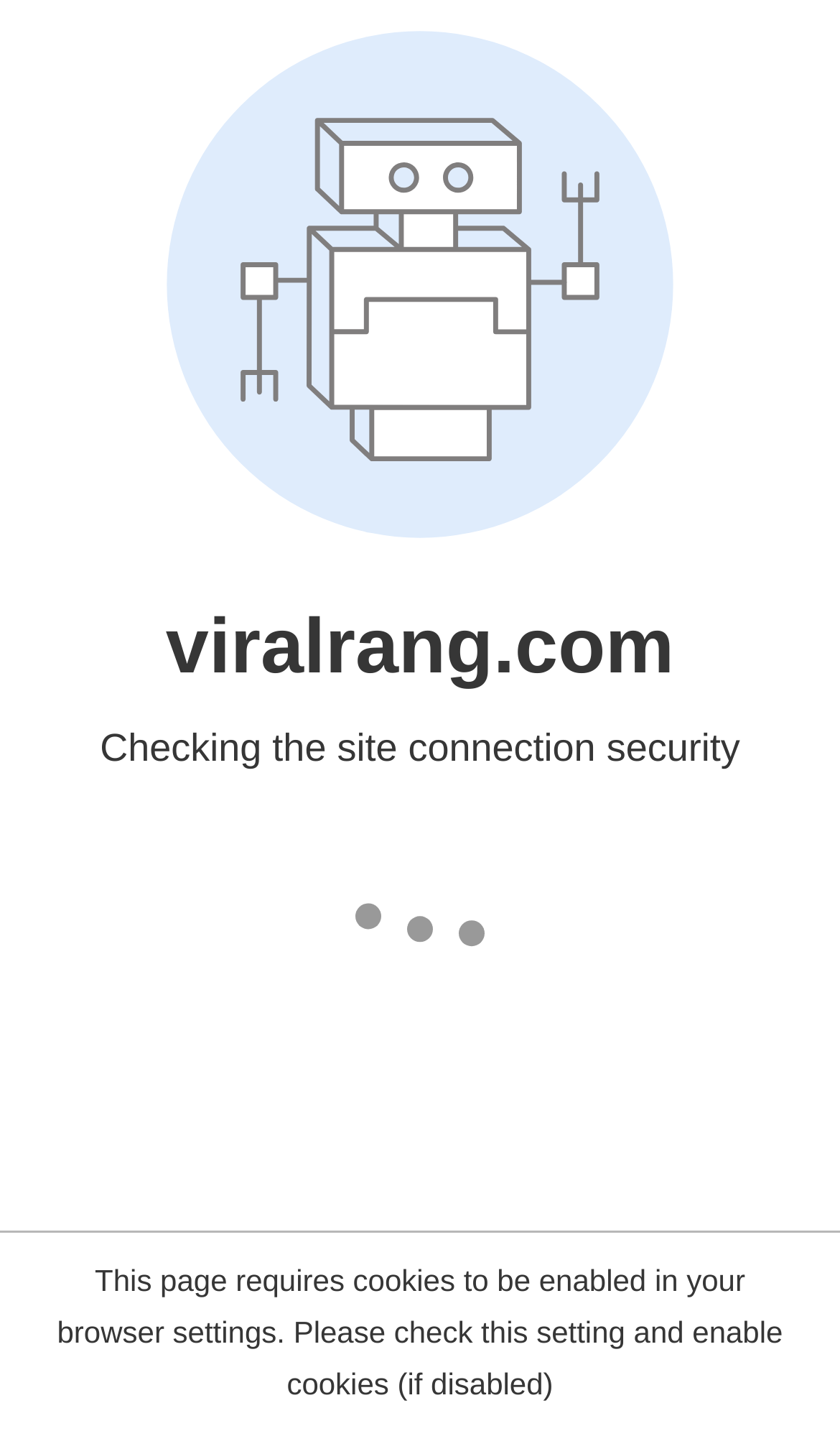Offer a comprehensive description of the webpage’s content and structure.

This webpage appears to be a news or blog website with a navigation menu at the top. The menu is divided into several sections, each marked by a bullet point or a circle, and contains links to various categories such as "HOME", "BUSINESS", "FASHION", "BEAUTY", "HEALTH", "TRAVEL", "SHOPPING", and "MORE". 

On the top left, there is a logo of "Viral Rang" with a link to the homepage. Below the logo, there is a search bar with a link to search for content on the website. 

The navigation menu is organized into two columns, with the main categories on the left and subcategories on the right. The subcategories are marked by a circle and include links to specific topics such as "Finance", "Marketing", "Furniture", "Mattress", "Vacuums", "Herbs", "Life", "Photography", and "Animals". 

There are no visible images or articles on the page, suggesting that the page may be a landing page or a directory for the website's content.